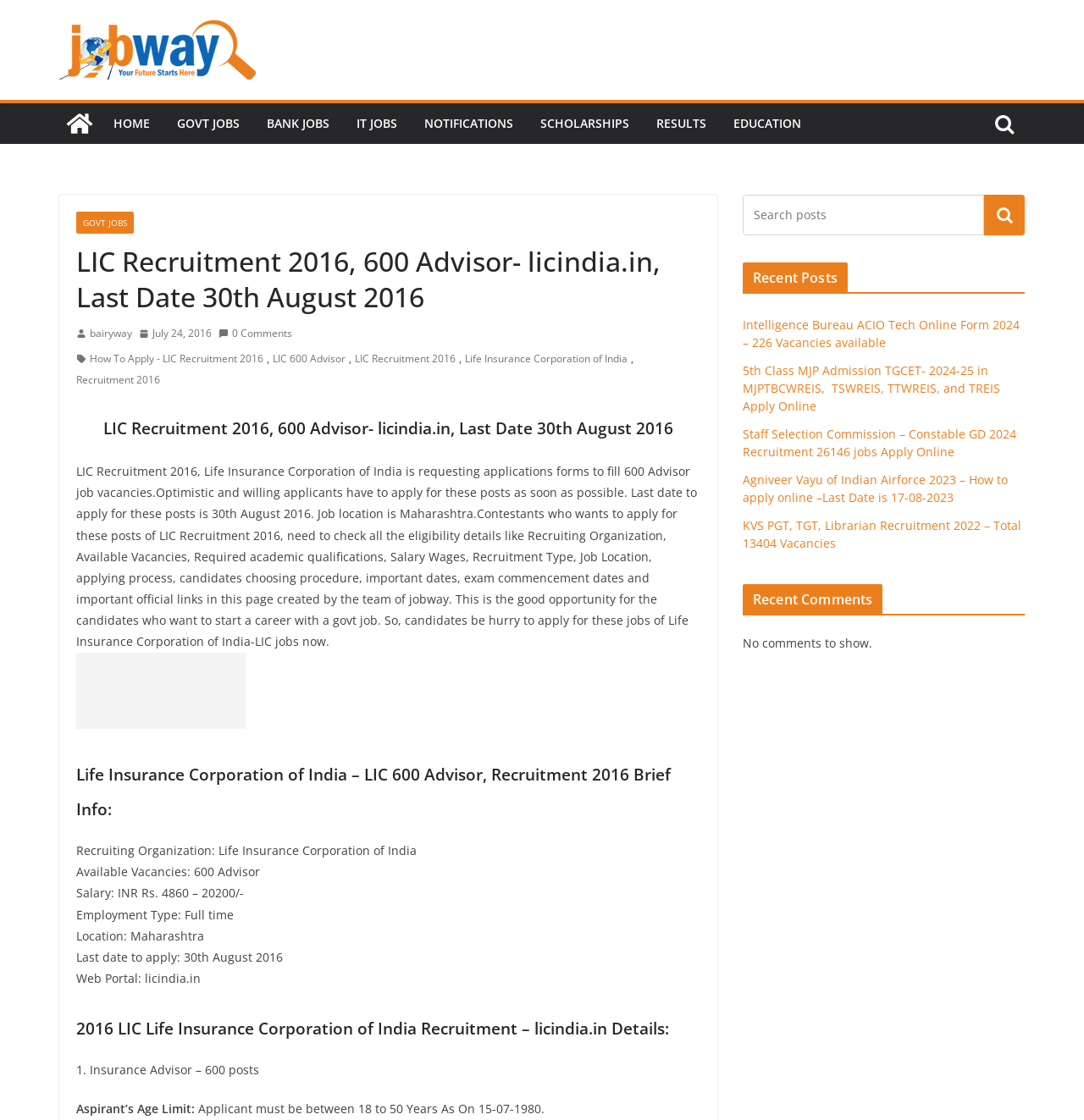Determine the bounding box coordinates for the UI element described. Format the coordinates as (top-left x, top-left y, bottom-right x, bottom-right y) and ensure all values are between 0 and 1. Element description: LIC 600 Advisor

[0.252, 0.312, 0.319, 0.328]